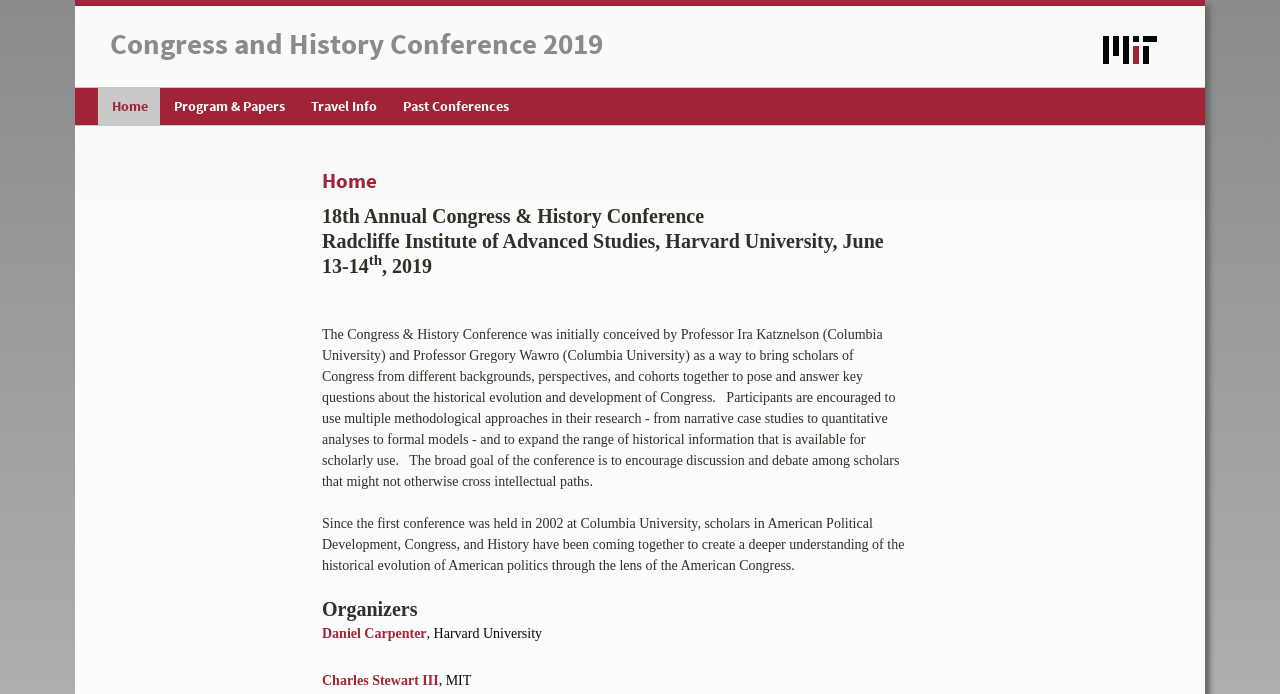Who are the organizers of the conference?
Please use the visual content to give a single word or phrase answer.

Daniel Carpenter and Charles Stewart III